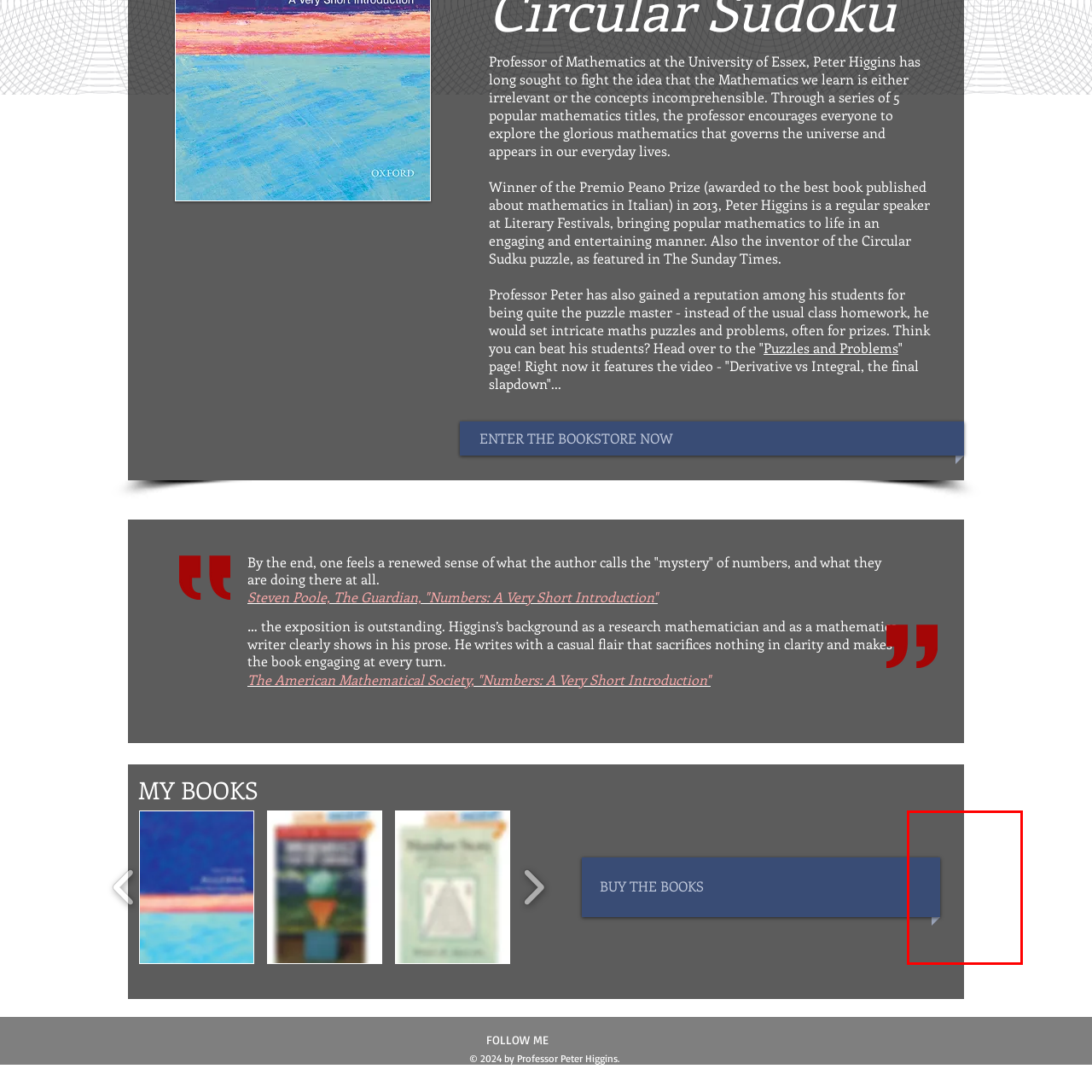What is Professor Peter Higgins known for?
Focus on the part of the image marked with a red bounding box and deliver an in-depth answer grounded in the visual elements you observe.

According to the caption, Professor Peter Higgins is known for his contributions to popular mathematics, which implies that he makes mathematics accessible and enjoyable for a wider audience, exploring mathematical concepts that appear in everyday life.